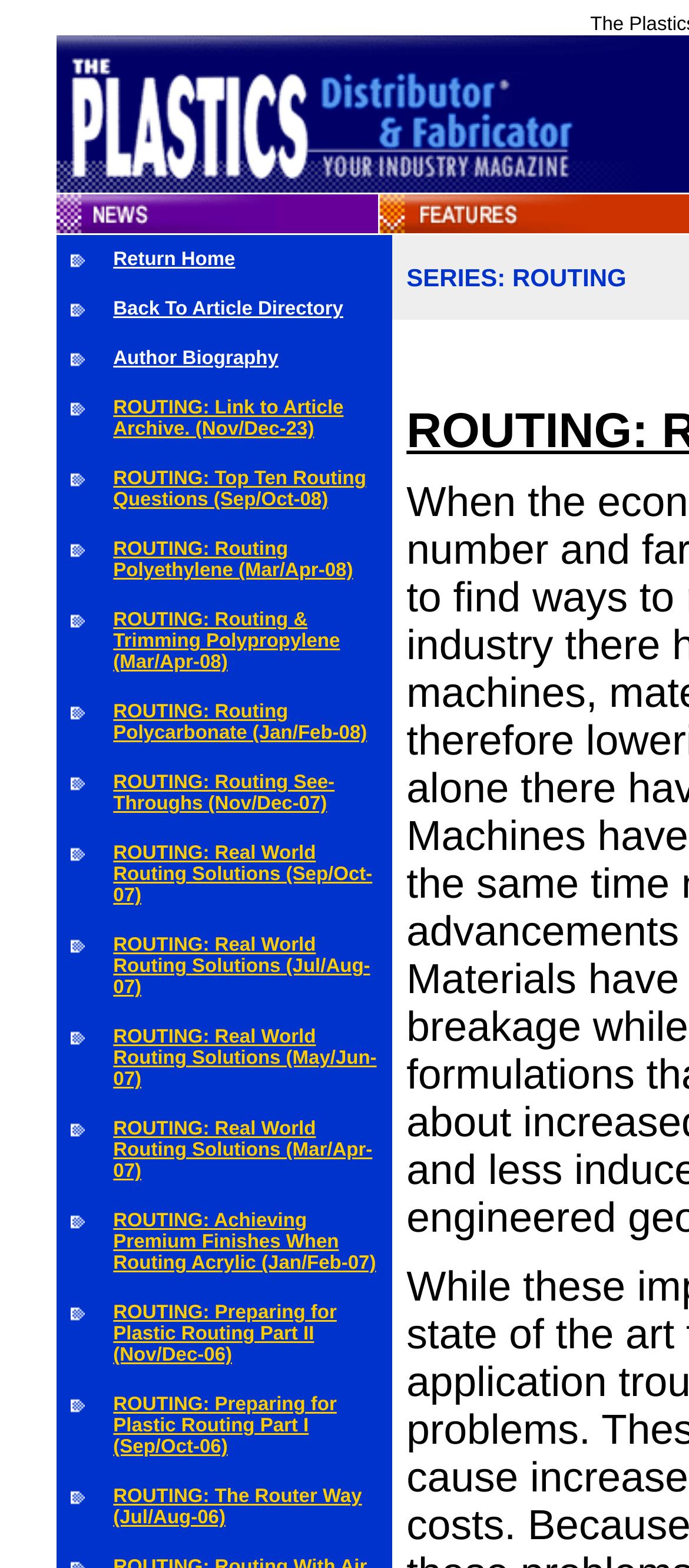Pinpoint the bounding box coordinates for the area that should be clicked to perform the following instruction: "Go to 'Author Biography'".

[0.164, 0.222, 0.404, 0.236]